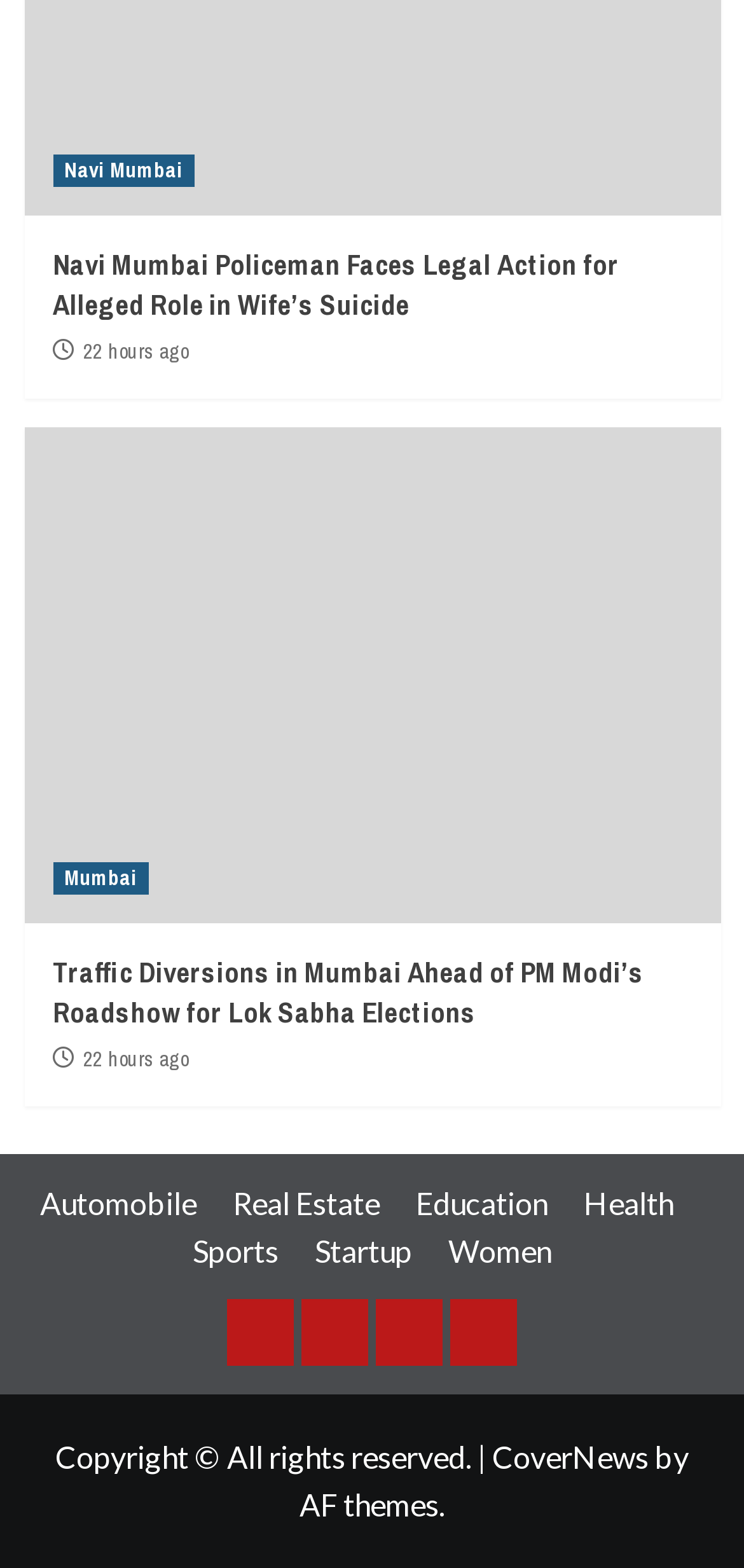How many social media platforms are linked at the bottom of the page?
Analyze the image and provide a thorough answer to the question.

I counted the number of social media links at the bottom of the page, and there are four of them: Facebook, Instagram, Twitter, and YouTube.